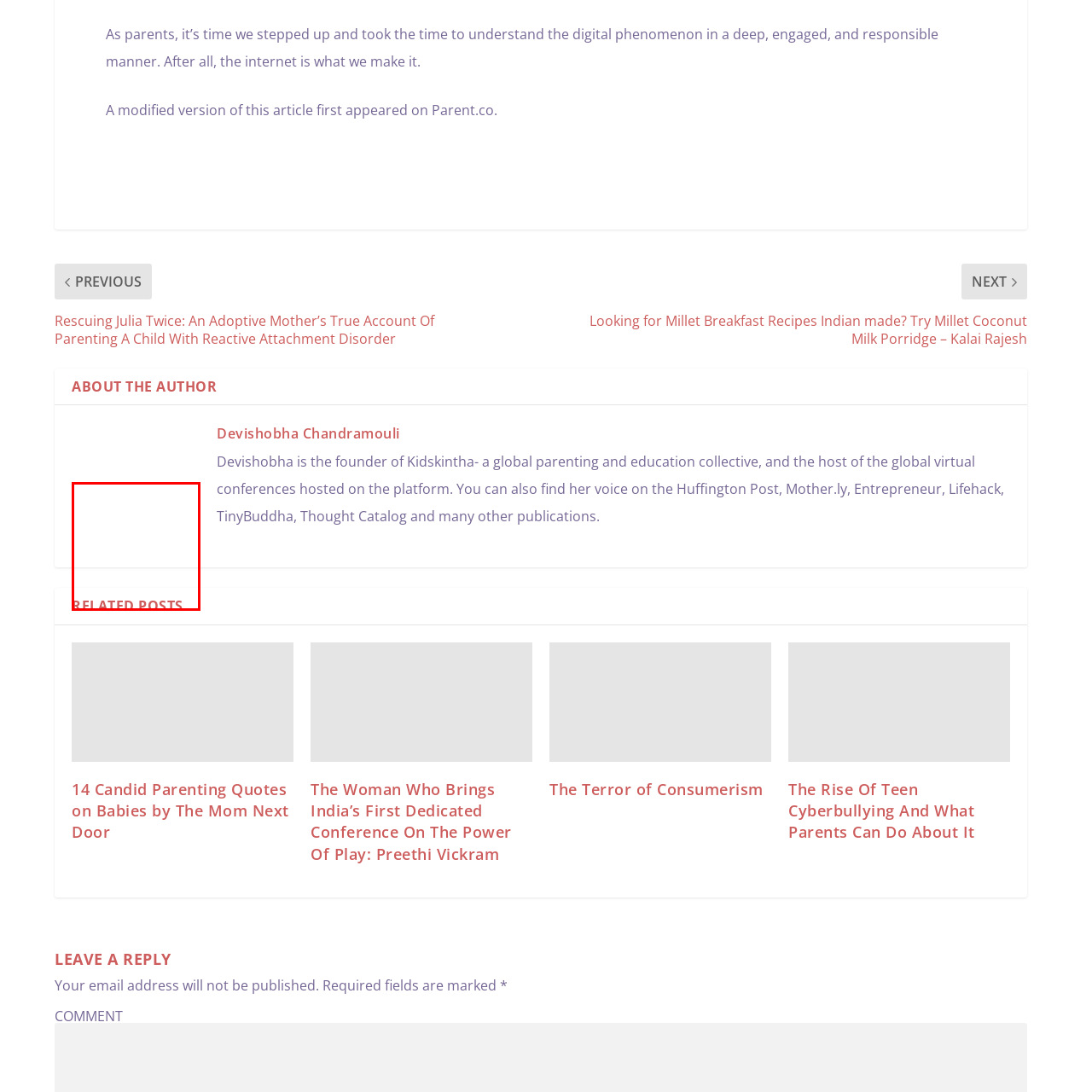What is Devishobha's role in Kidskintha?
Inspect the image inside the red bounding box and provide a detailed answer drawing from the visual content.

According to the caption, Devishobha Chandramouli is not only the founder of Kidskintha but also hosts virtual conferences, indicating her active involvement in the collective.